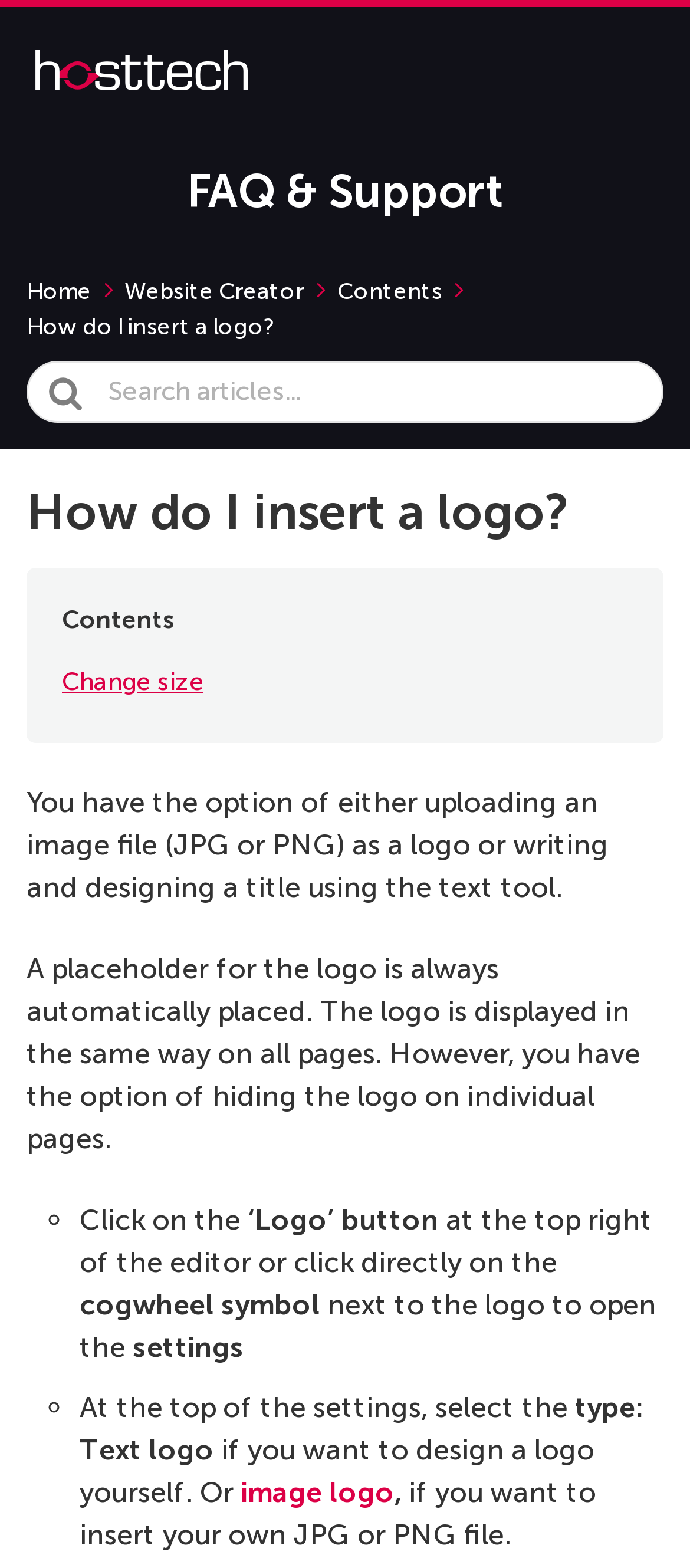Provide the bounding box coordinates of the HTML element this sentence describes: "alt="hosttech FAQ Datenbank"". The bounding box coordinates consist of four float numbers between 0 and 1, i.e., [left, top, right, bottom].

[0.051, 0.032, 0.359, 0.061]